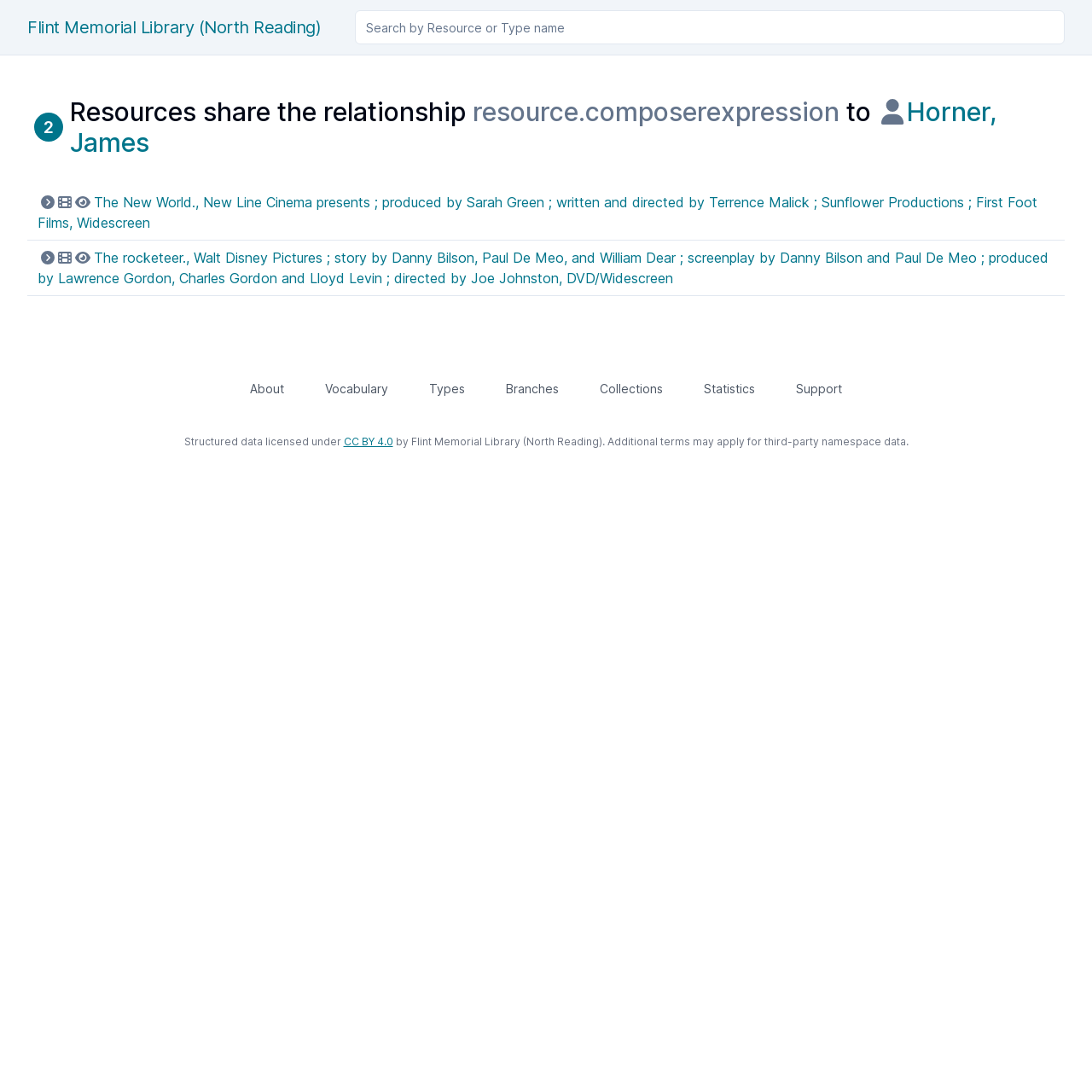Please determine the main heading text of this webpage.

Flint Memorial Library (North Reading)